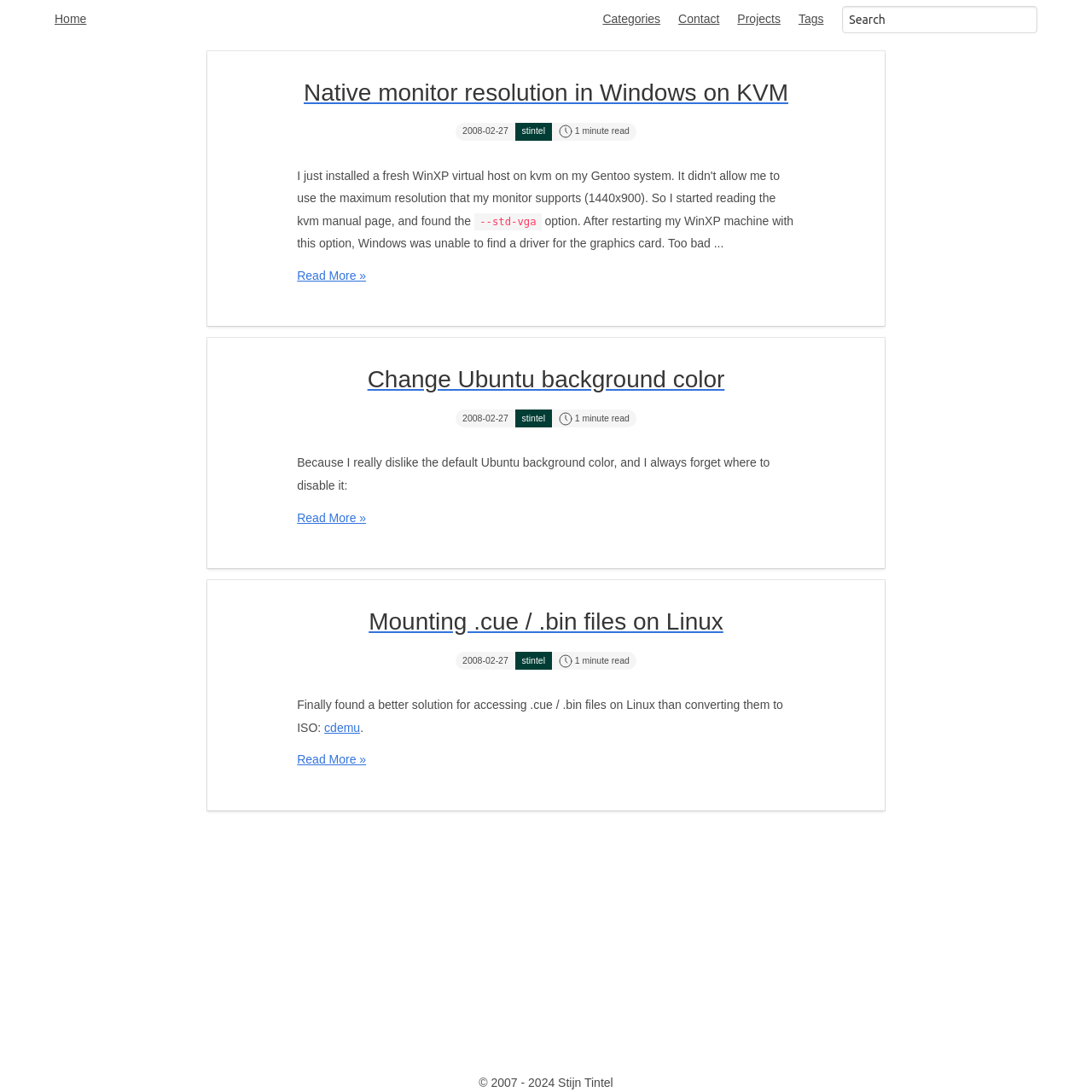Calculate the bounding box coordinates of the UI element given the description: "Read More »".

[0.272, 0.689, 0.335, 0.702]